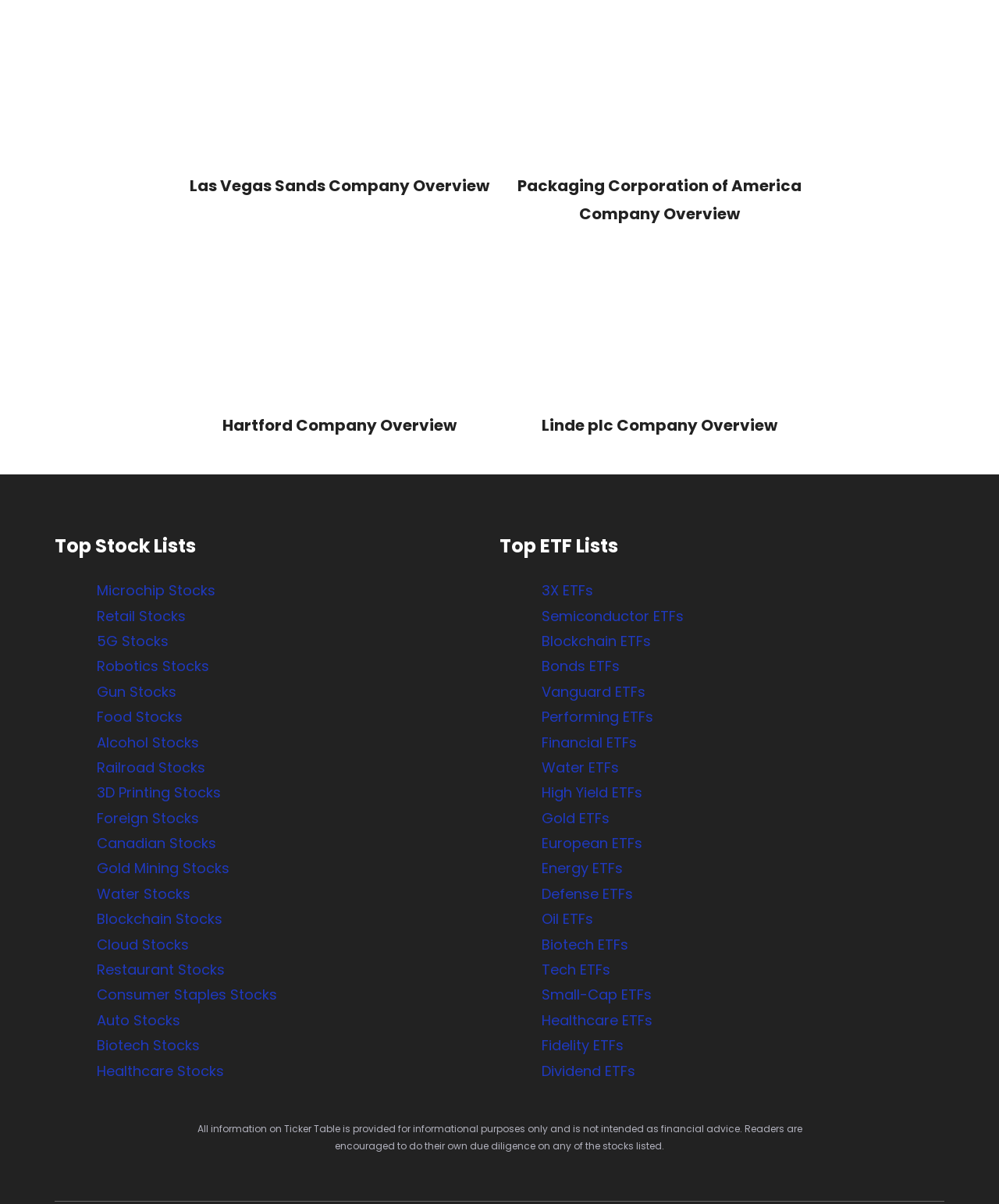Respond with a single word or phrase:
What is the disclaimer at the bottom of the webpage?

Informational purposes only